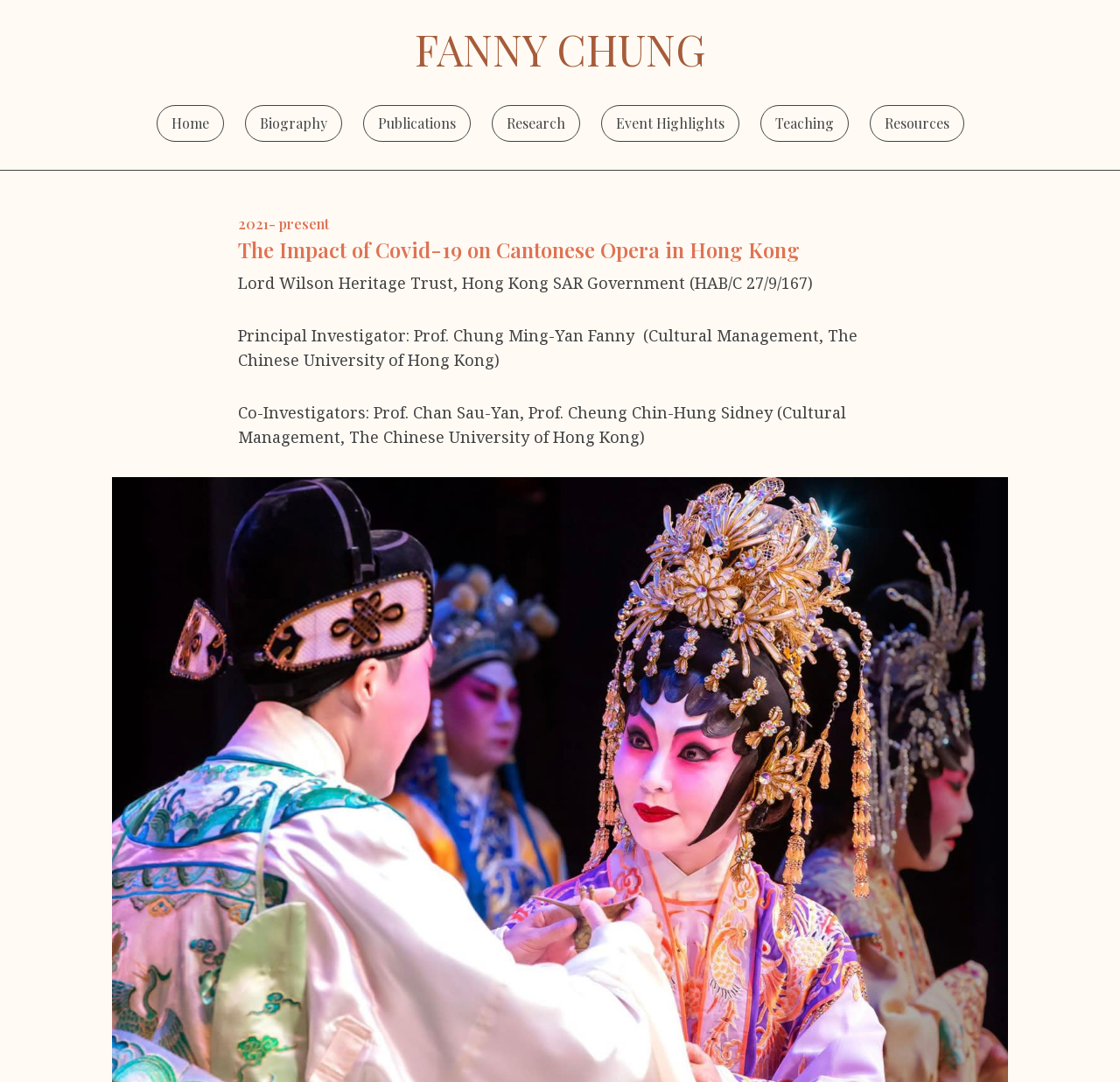Based on the image, provide a detailed response to the question:
What is the name of the scholar?

The name of the scholar can be found in the heading element 'FANNY CHUNG' which is a child element of the link 'FANNY CHUNG' with bounding box coordinates [0.37, 0.026, 0.63, 0.065].